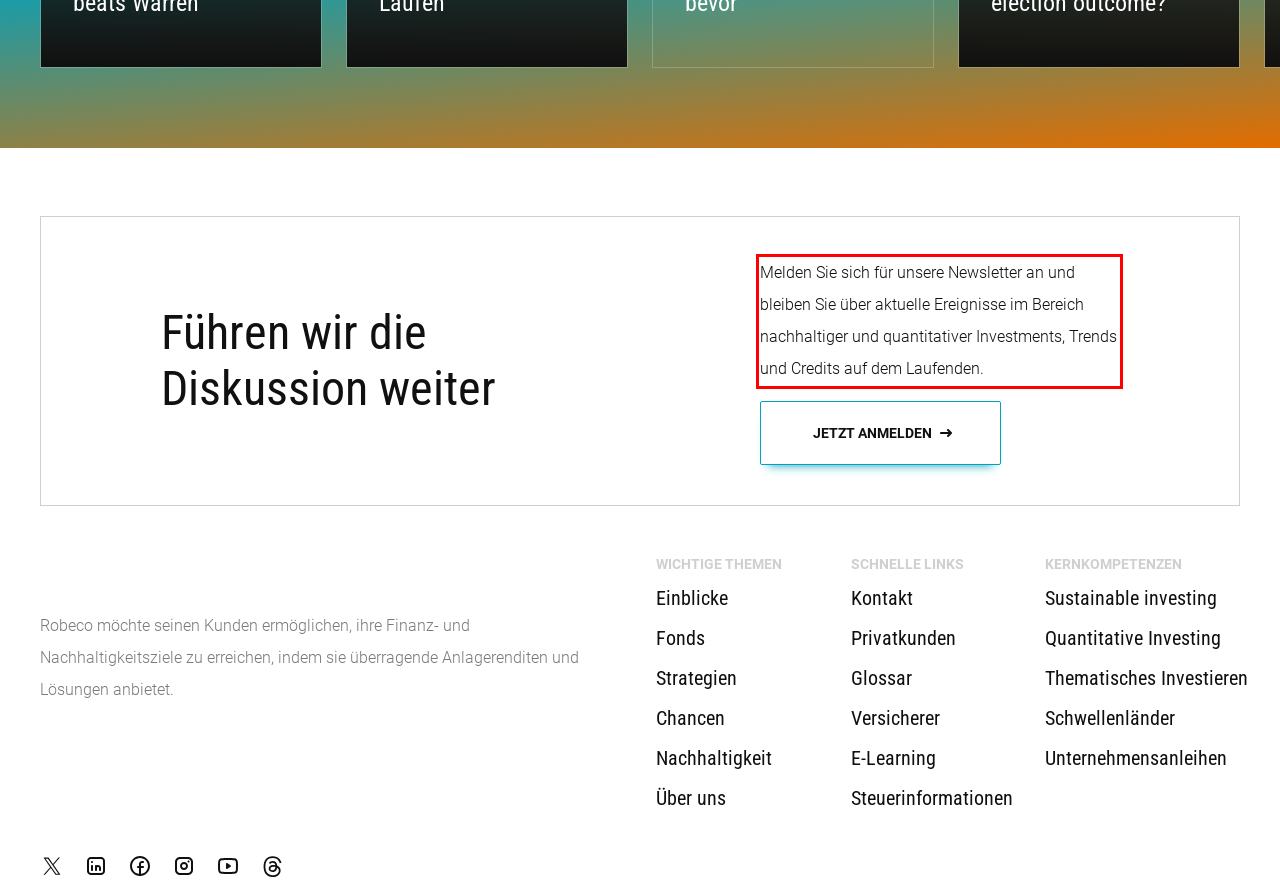Please recognize and transcribe the text located inside the red bounding box in the webpage image.

Melden Sie sich für unsere Newsletter an und bleiben Sie über aktuelle Ereignisse im Bereich nachhaltiger und quantitativer Investments, Trends und Credits auf dem Laufenden.